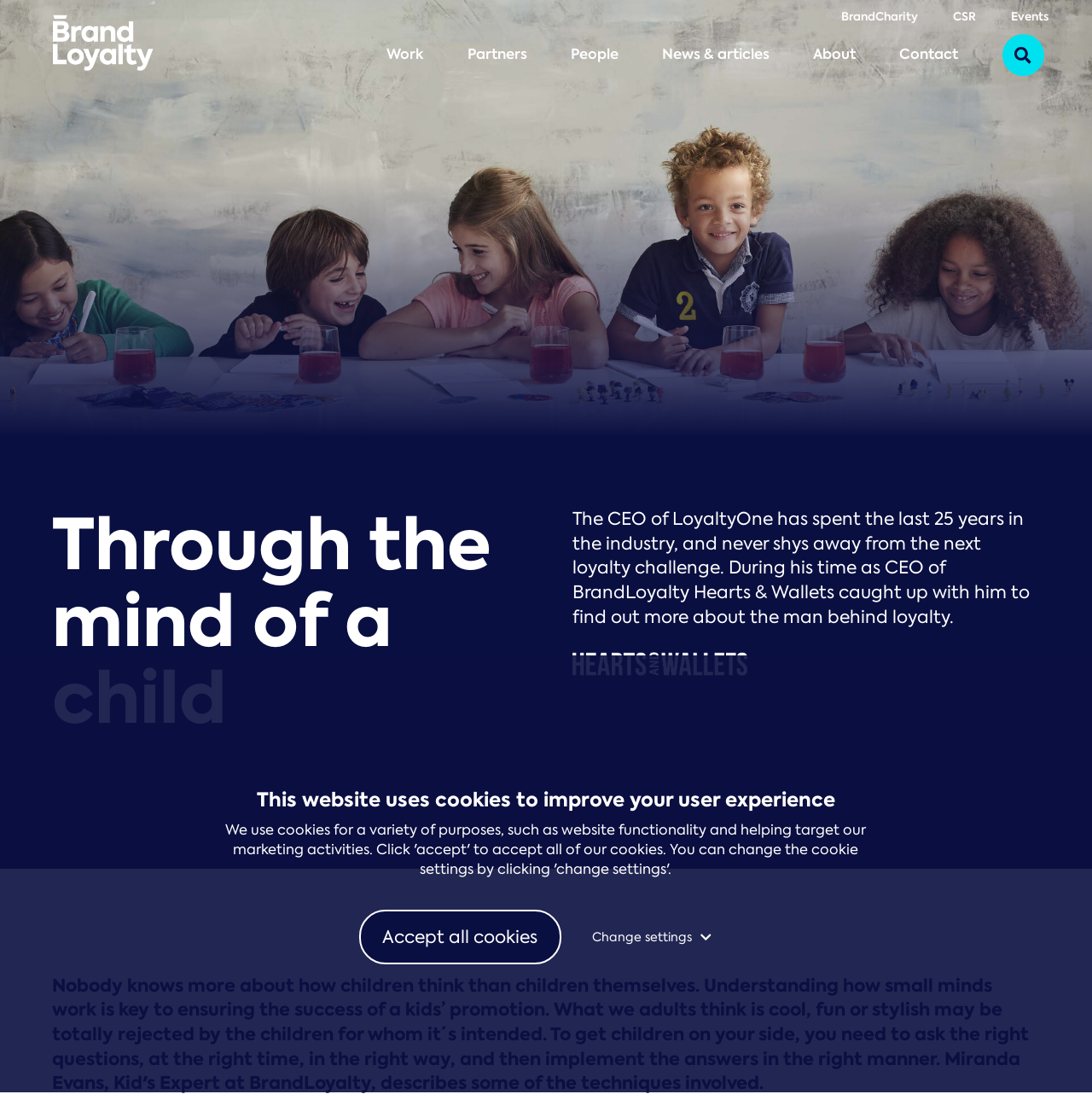Detail the various sections and features present on the webpage.

The webpage is about Miranda Evans, a Kid's Expert at BrandLoyalty, sharing techniques on understanding what children think. At the top of the page, there is a large image that spans the entire width, taking up about 40% of the page's height. Below this image, there is a heading that reads "Through the mind of a child". 

On the top-left corner, there is a small link with no text. On the top-right corner, there are several links, including "BrandCharity", "CSR", "Events", and others, arranged horizontally. 

In the middle of the page, there is a section with a heading that reads "This website uses cookies to improve your user experience". Below this heading, there are two buttons, "Accept all cookies" and "Change settings", placed side by side. 

Further down, there are two more sections, "Functional cookies" and "Analytical cookies", with no buttons or links. 

The main content of the page is an article about Miranda Evans, with a heading "Through the mind of a child" and a paragraph of text that describes her experience in the industry. To the right of the article, there is a smaller image.